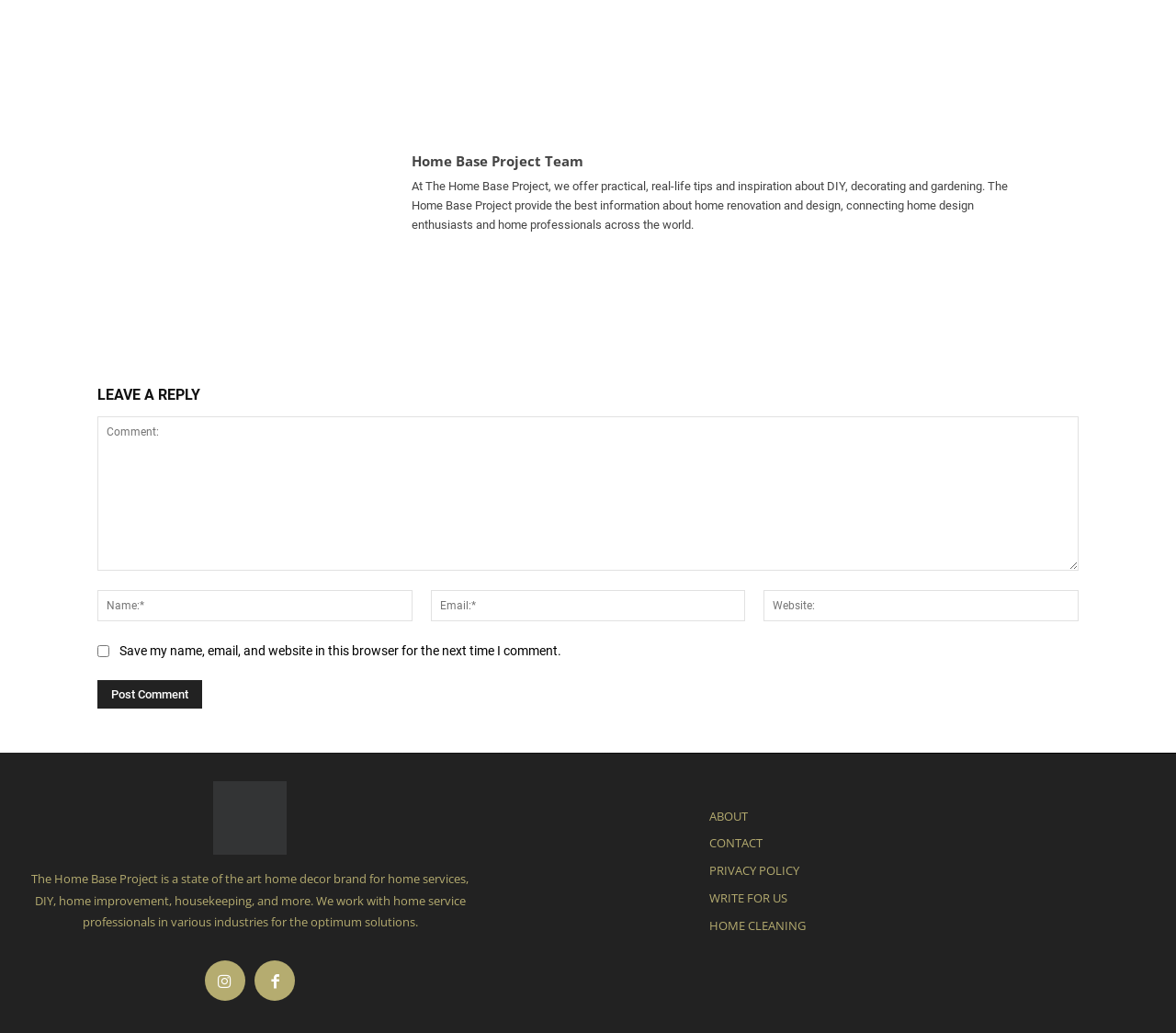Determine the bounding box coordinates for the region that must be clicked to execute the following instruction: "Search for something".

None